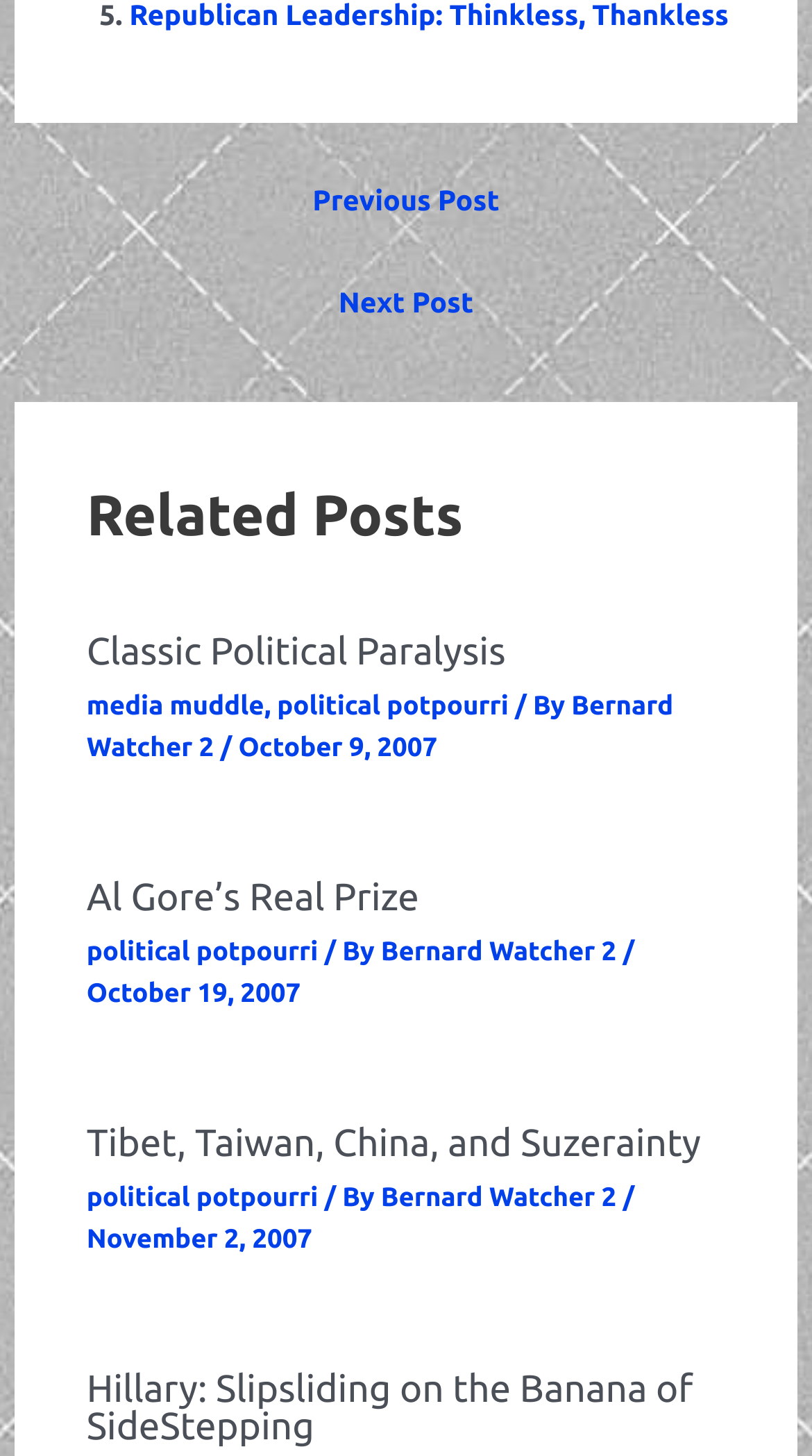Pinpoint the bounding box coordinates of the area that should be clicked to complete the following instruction: "Read the article about NYC Manhole Covers". The coordinates must be given as four float numbers between 0 and 1, i.e., [left, top, right, bottom].

None